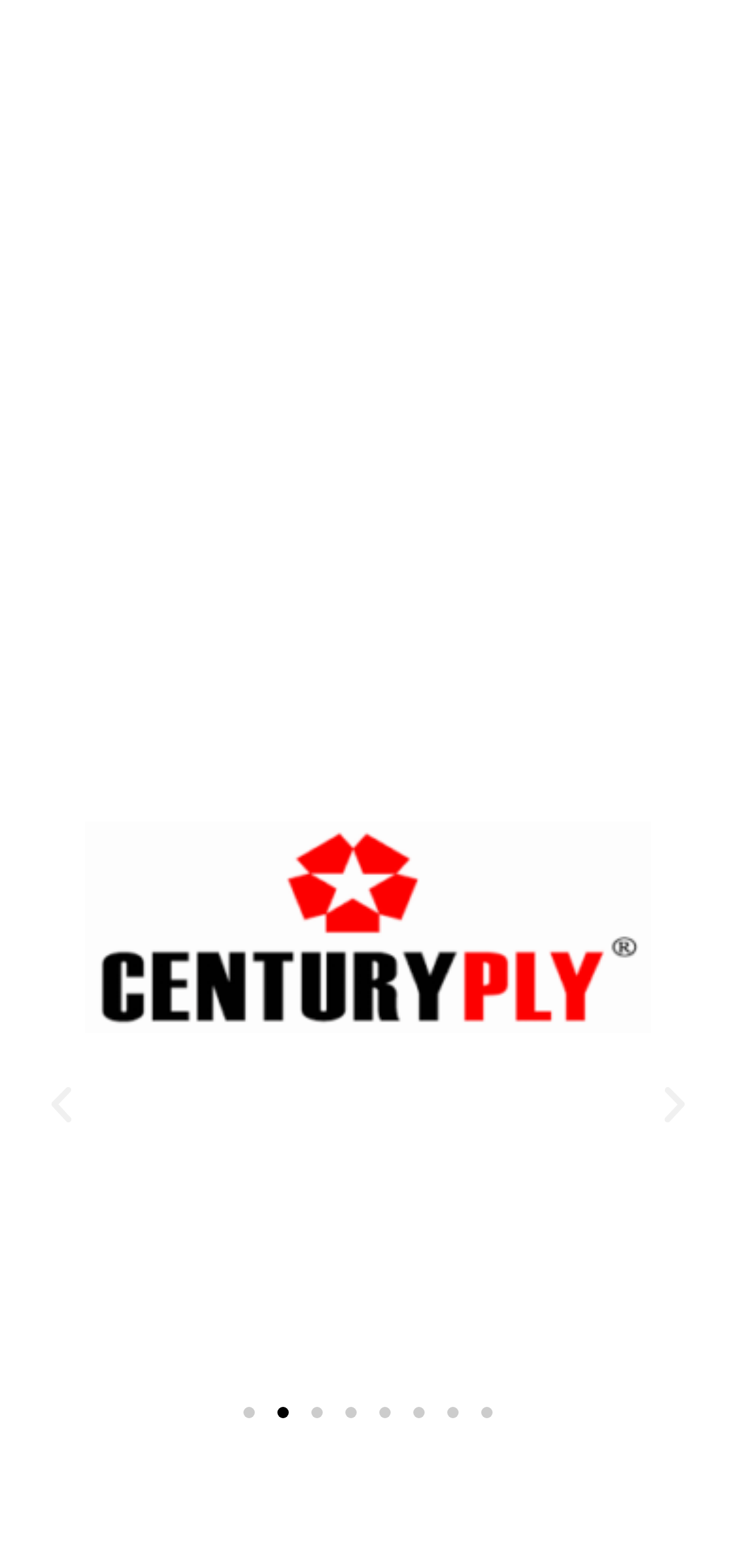What is the purpose of the buttons at the bottom?
Look at the screenshot and respond with one word or a short phrase.

slide navigation